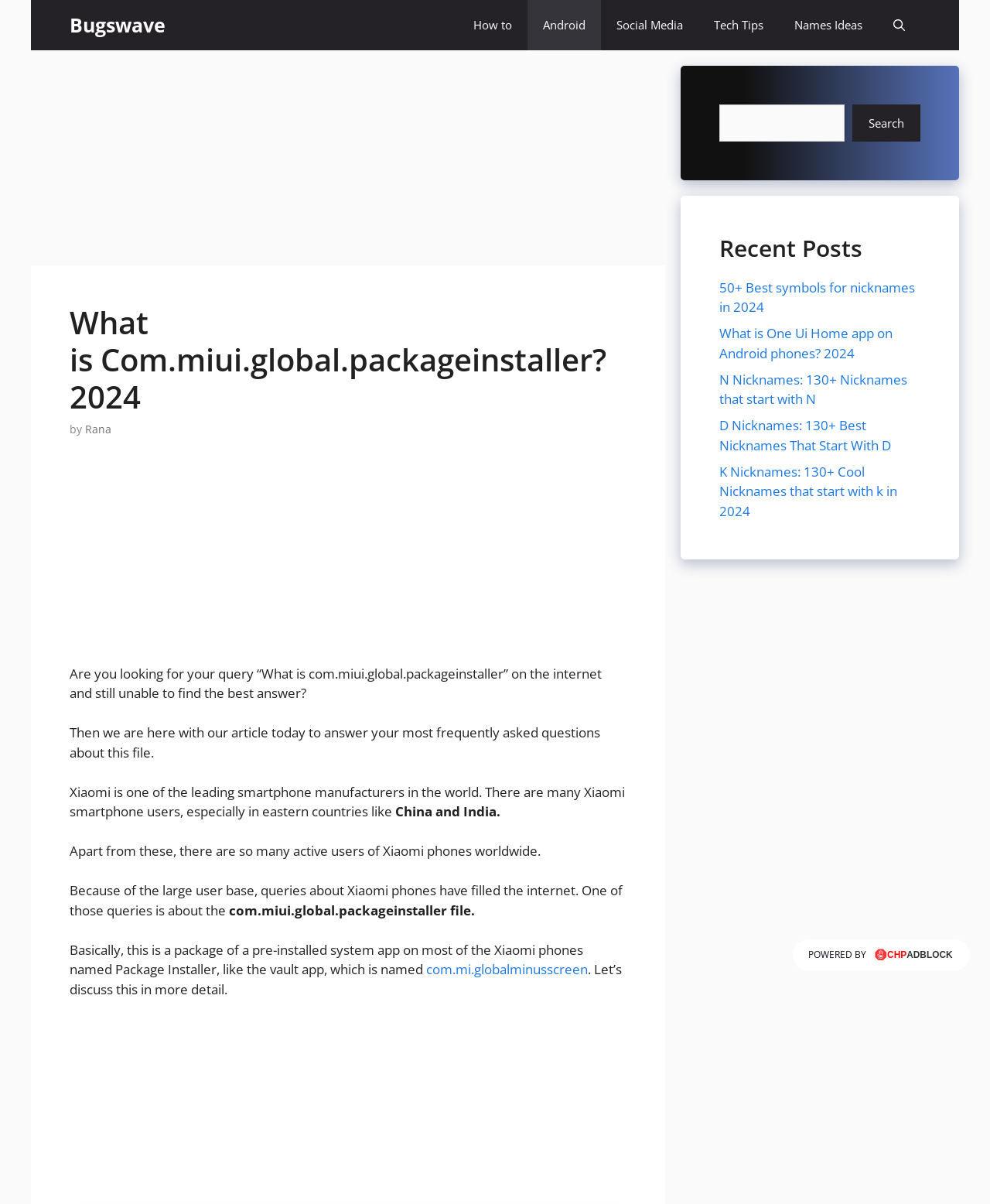Please determine the main heading text of this webpage.

What is Com.miui.global.packageinstaller? 2024 